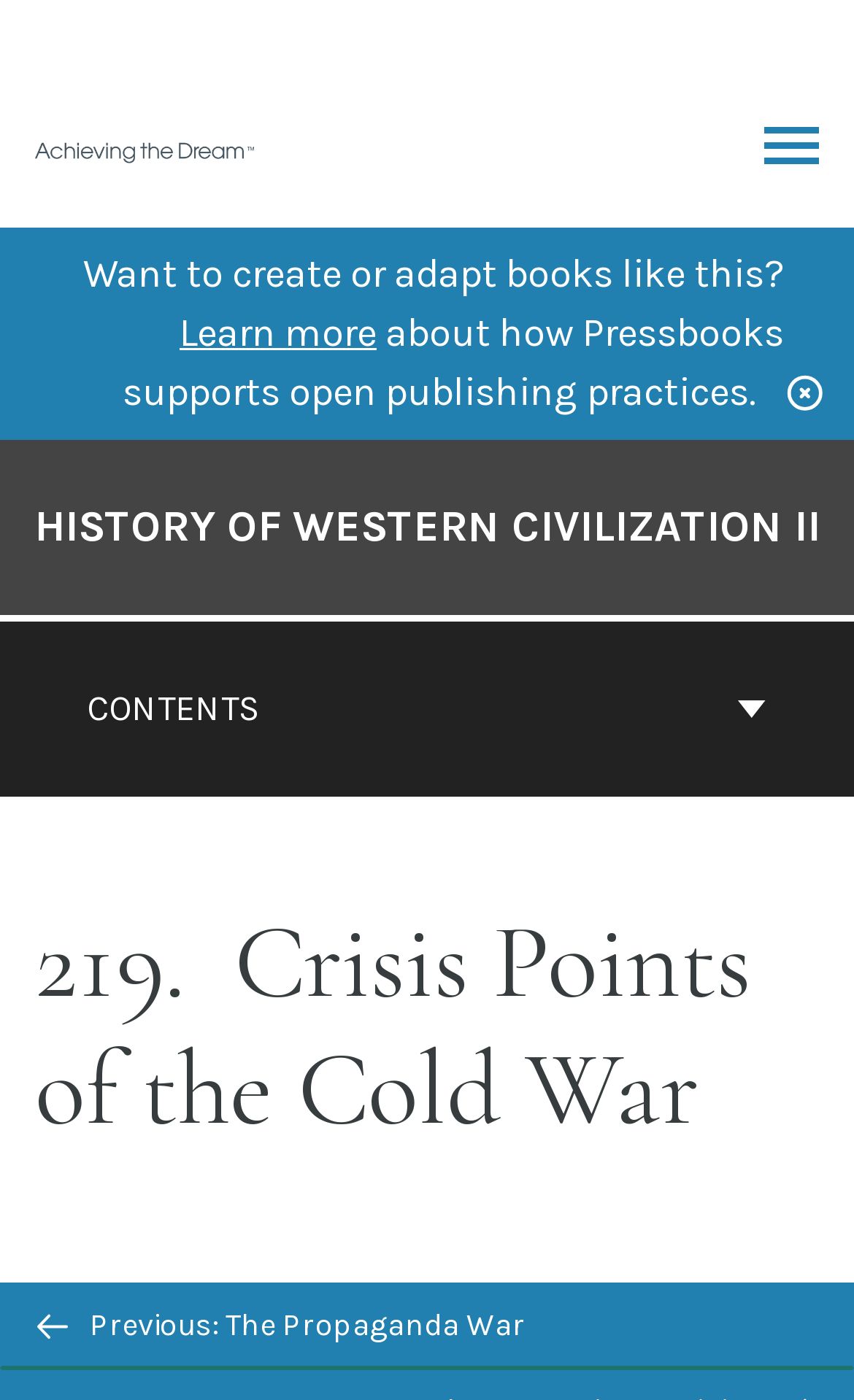Give a detailed account of the webpage, highlighting key information.

The webpage is about "Crisis Points of the Cold War" in the context of "History of Western Civilization II". At the top left, there is a logo for "Achieving the Dream | OER Course Library" accompanied by a link to the same. On the top right, there is a "Toggle Menu" link. 

Below the top section, there is a promotional text "Want to create or adapt books like this?" followed by a "Learn more" link and a brief description about Pressbooks supporting open publishing practices. 

The main content area is divided into two sections. On the left, there is a navigation menu labeled "Book Contents Navigation" with a "CONTENTS" button. Below the button, there is a link to the cover page of "History of Western Civilization II". 

On the right side, there is a header section with a heading "219. Crisis Points of the Cold War". Below the heading, there is a link to the previous section, "The Propaganda War", accompanied by a small image. At the bottom right, there is a "BACK TO TOP" button with an icon.